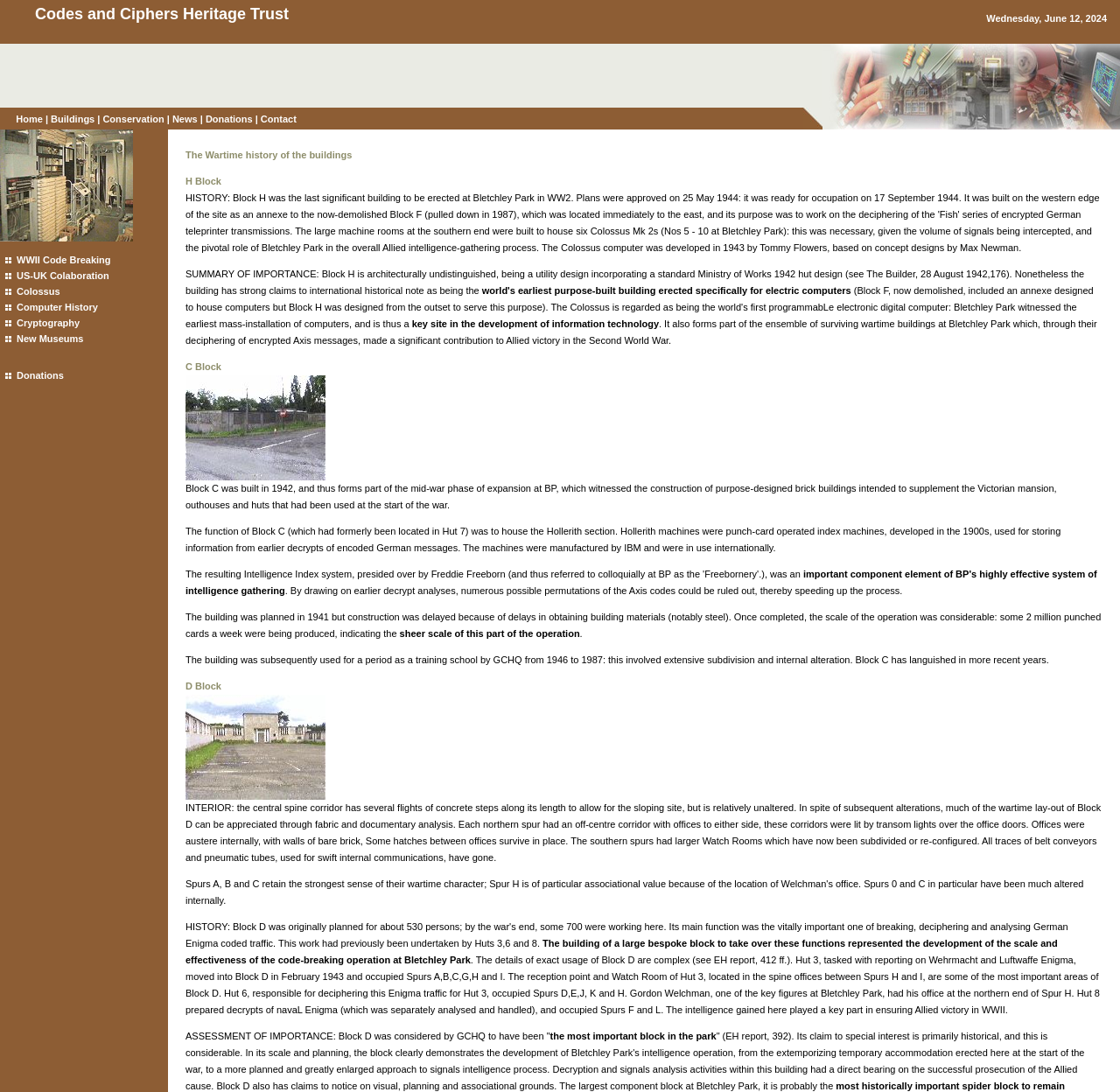Please identify the coordinates of the bounding box that should be clicked to fulfill this instruction: "Click the 'US-UK Colaboration' link".

[0.015, 0.248, 0.097, 0.257]